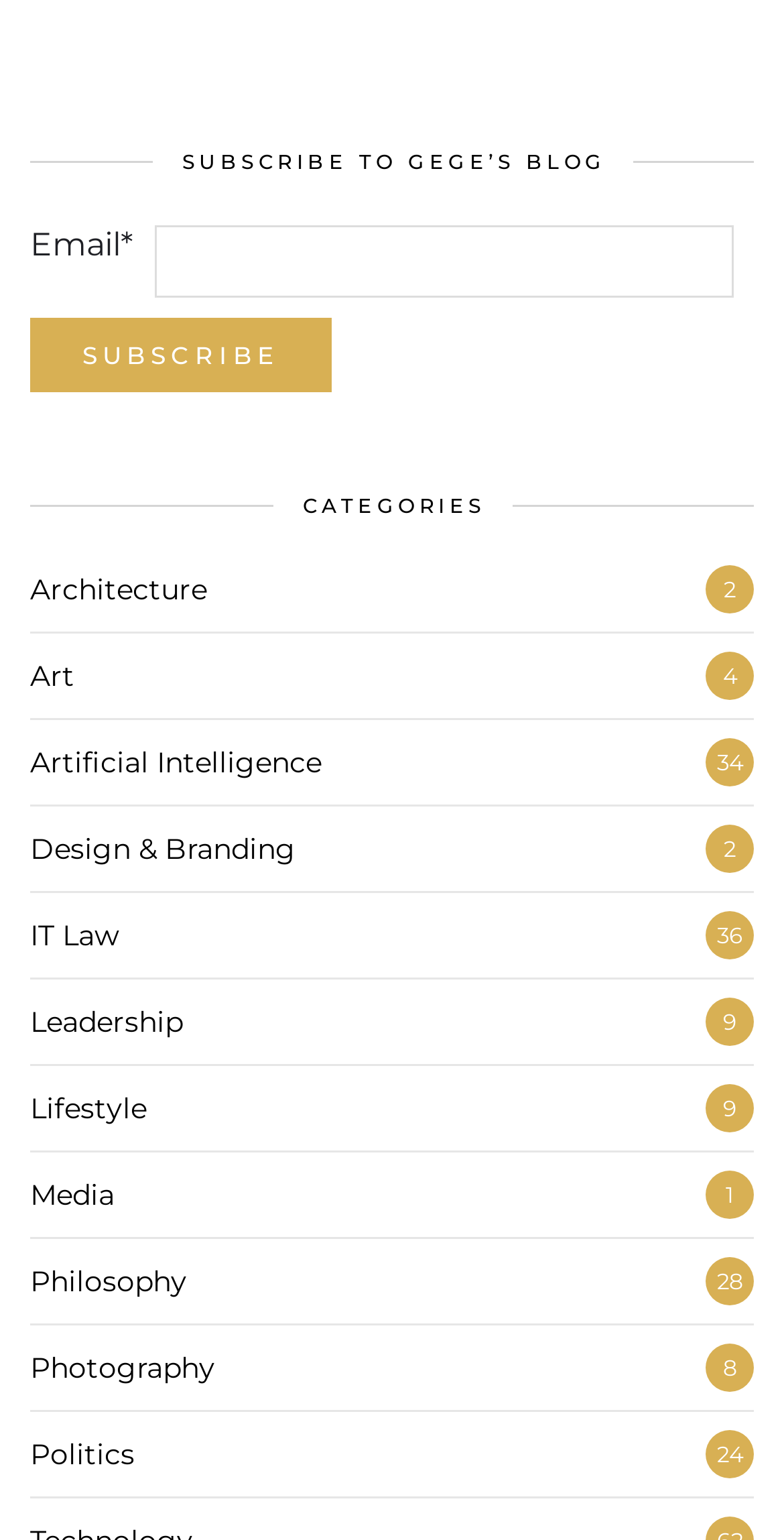Answer the question below in one word or phrase:
How many articles are there in the 'Lifestyle' category?

9